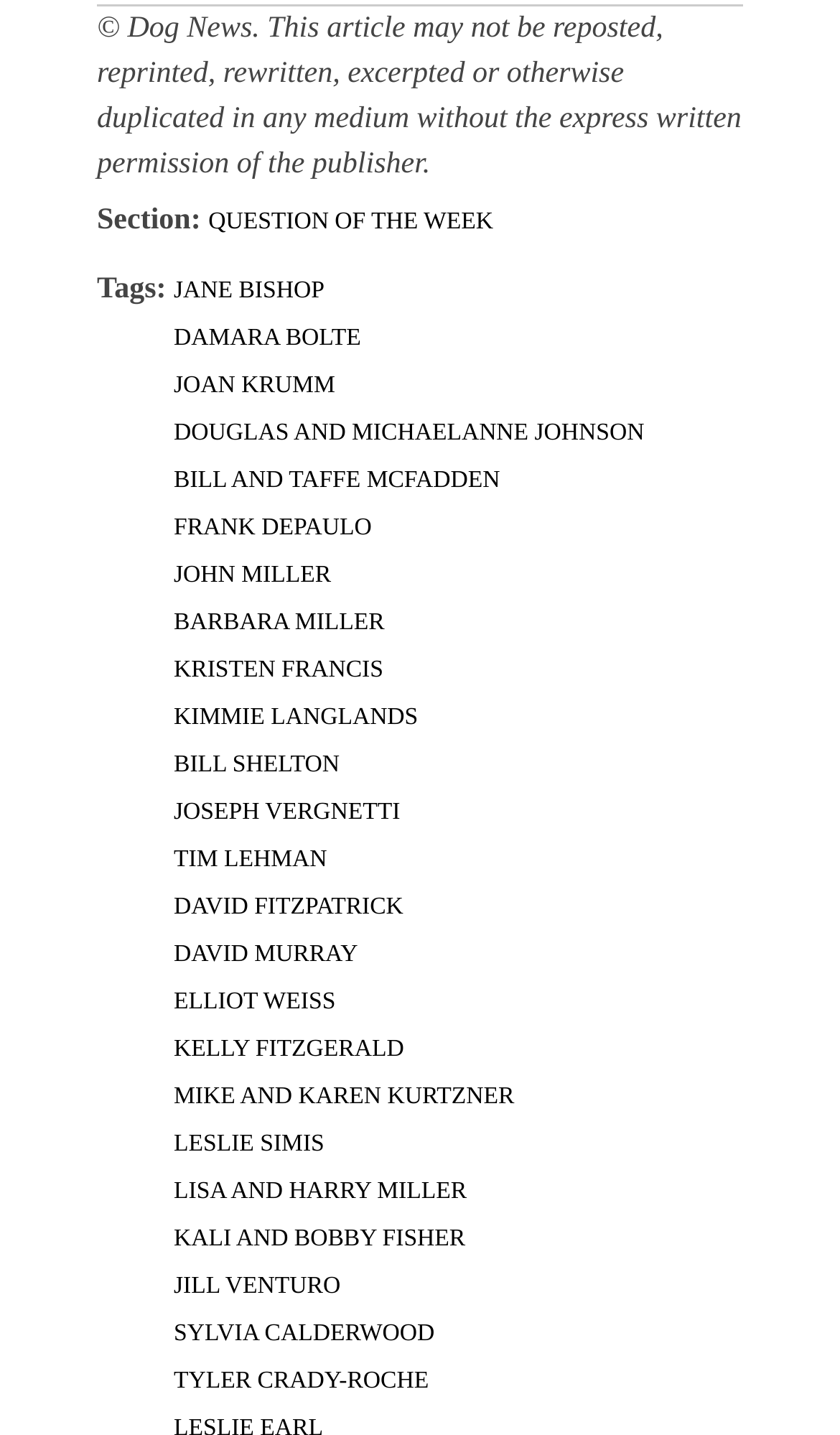Identify the bounding box coordinates for the UI element mentioned here: "DAMARA BOLTE". Provide the coordinates as four float values between 0 and 1, i.e., [left, top, right, bottom].

[0.207, 0.227, 0.43, 0.245]